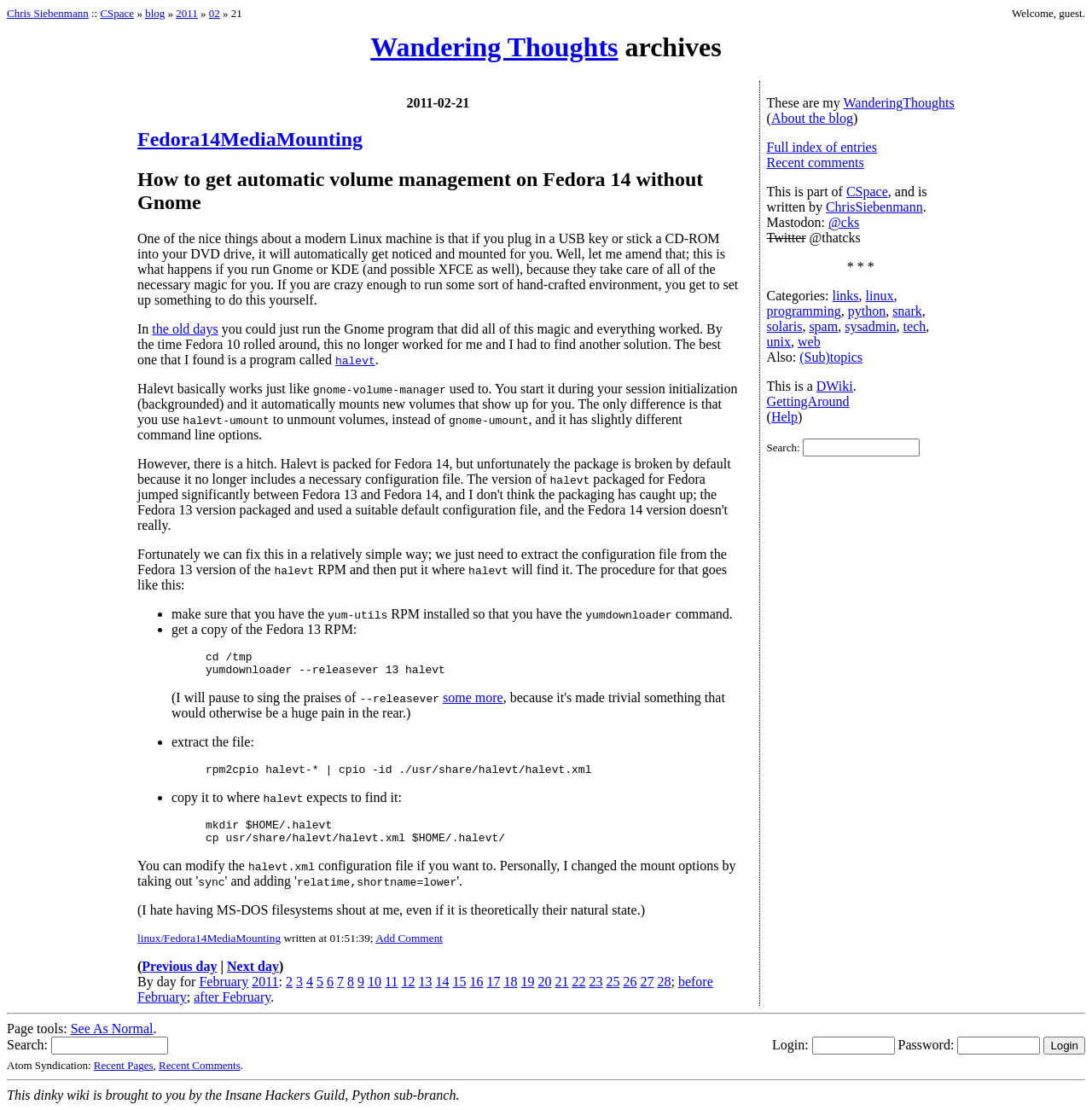Please locate and retrieve the main header text of the webpage.

Wandering Thoughts archives